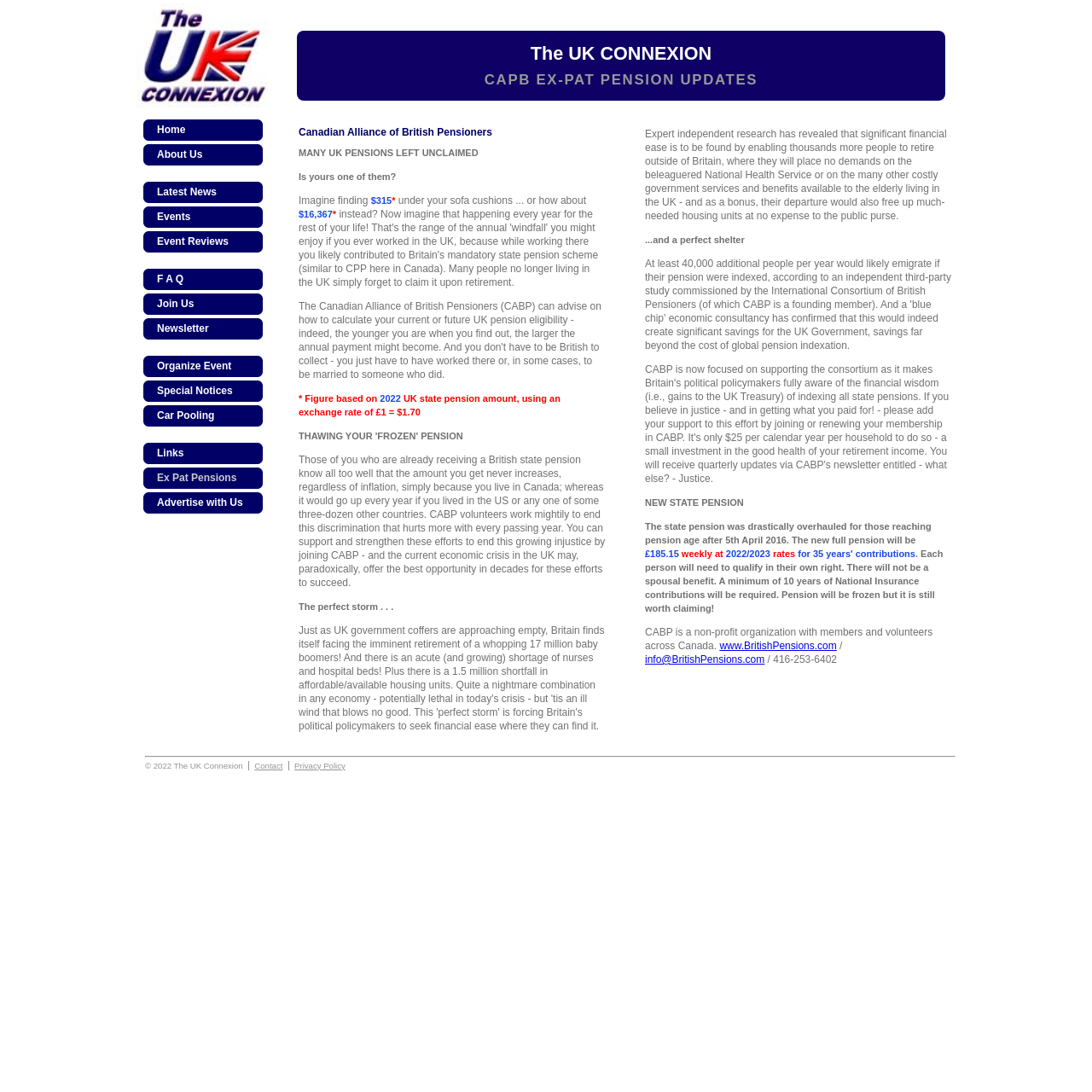Pinpoint the bounding box coordinates of the element you need to click to execute the following instruction: "Click the Join Us link". The bounding box should be represented by four float numbers between 0 and 1, in the format [left, top, right, bottom].

[0.131, 0.269, 0.241, 0.289]